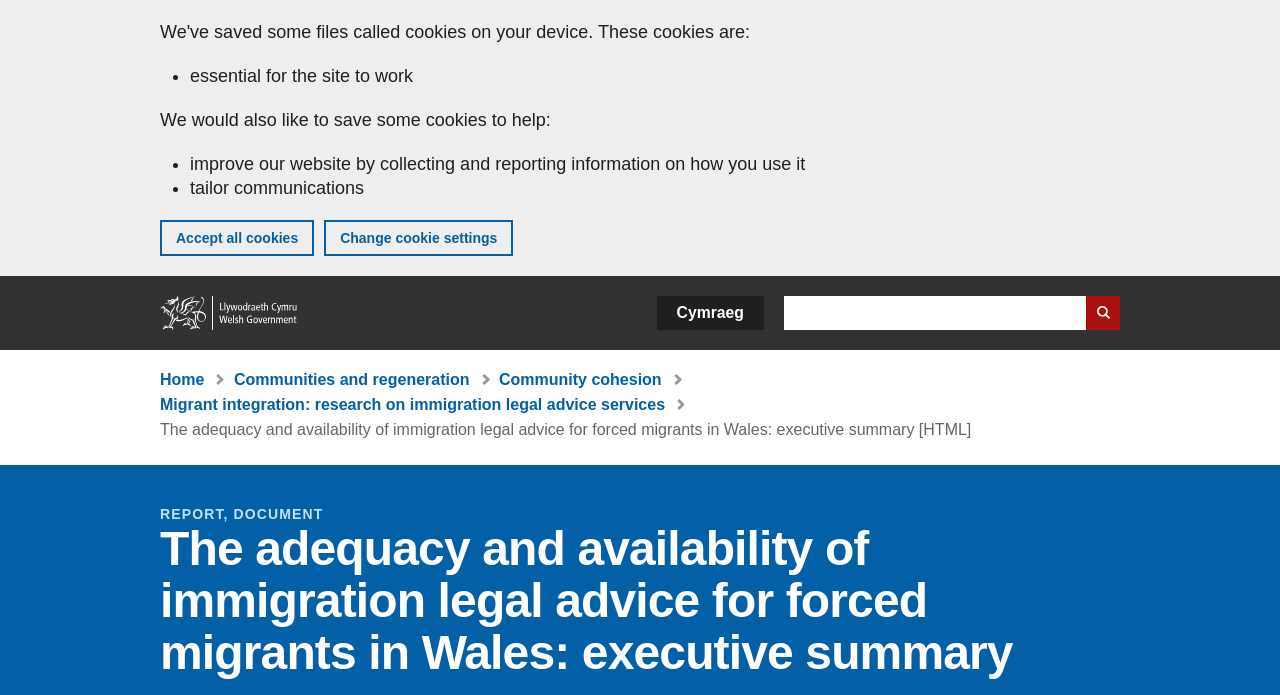Please identify the bounding box coordinates of the clickable region that I should interact with to perform the following instruction: "Click the 'Hire' link". The coordinates should be expressed as four float numbers between 0 and 1, i.e., [left, top, right, bottom].

None